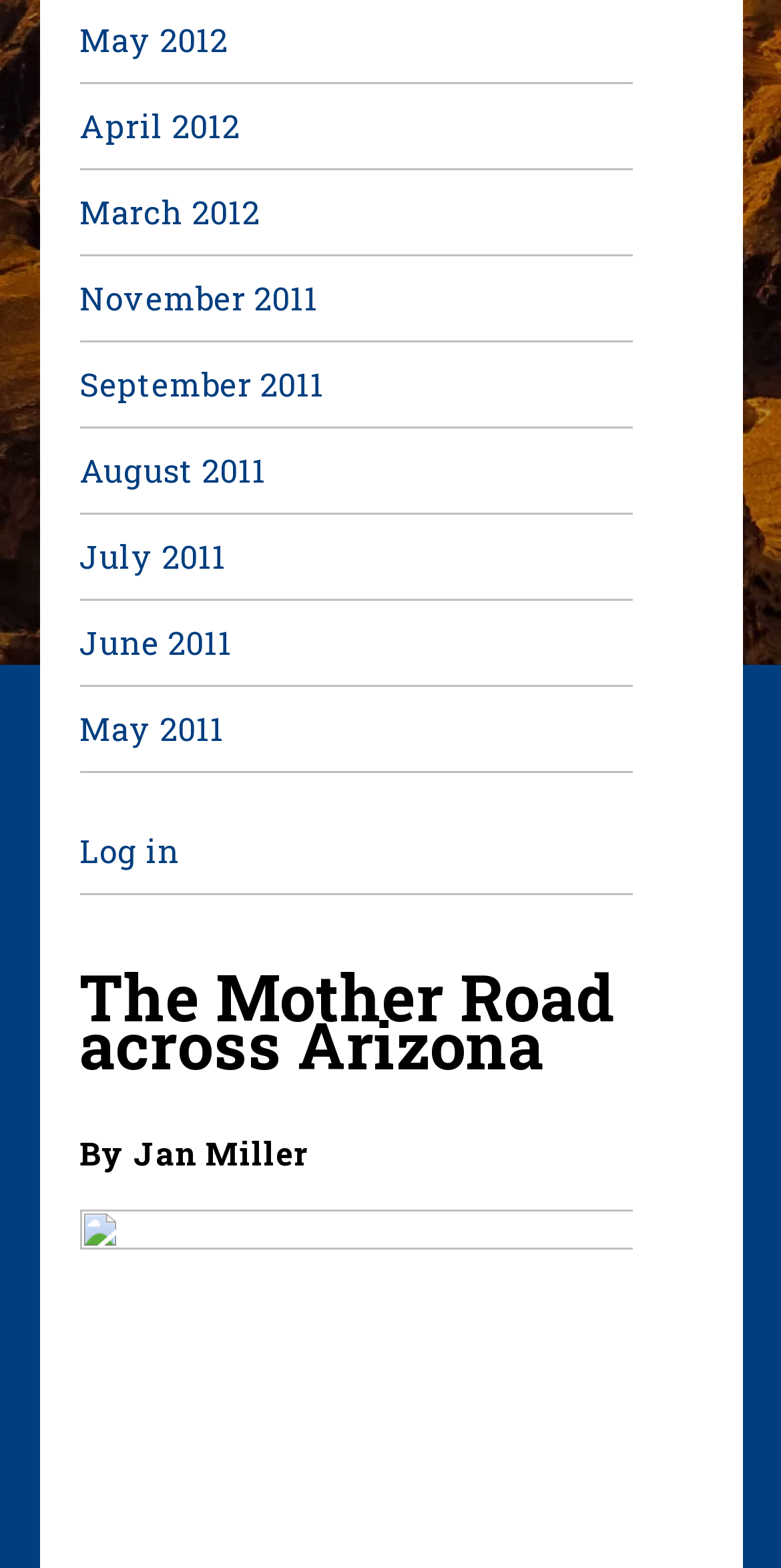Locate the bounding box of the user interface element based on this description: "November 2011".

[0.101, 0.176, 0.406, 0.203]